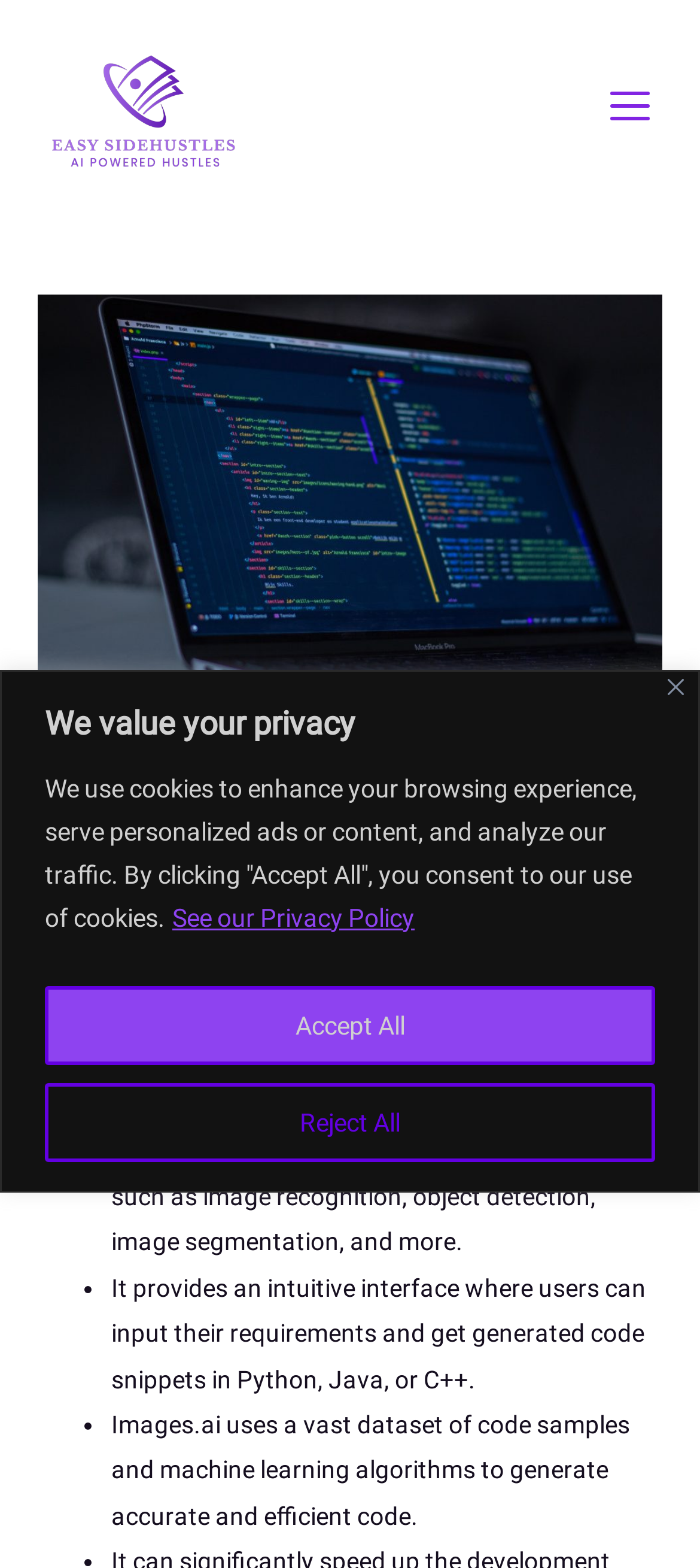How many AI code generators are listed?
Please provide a comprehensive answer based on the information in the image.

I counted the number of headings that start with a number, such as '1. Images.ai', and found 10 of them, indicating that there are 10 AI code generators listed on the webpage.